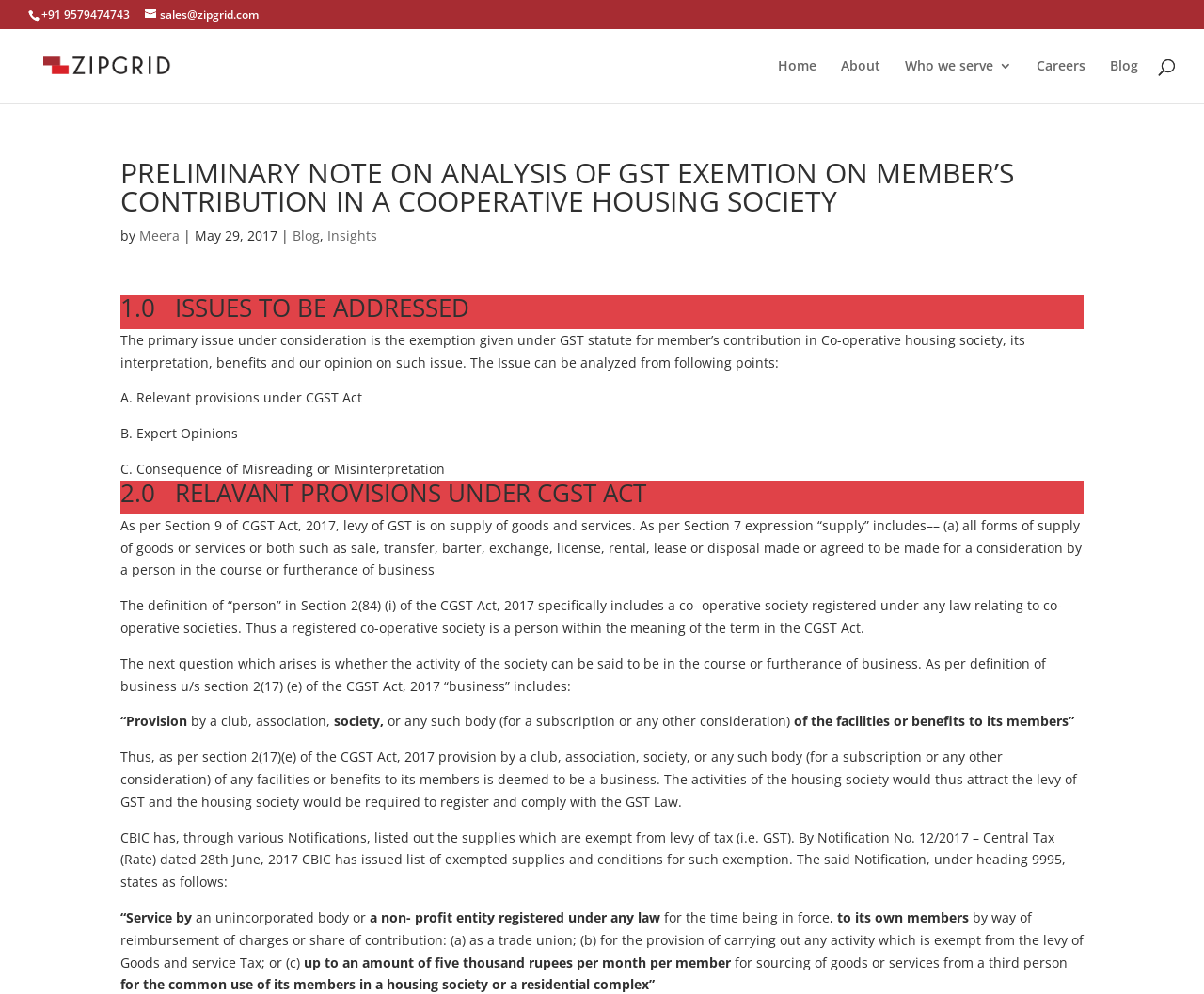Determine the bounding box coordinates of the clickable area required to perform the following instruction: "Call the phone number". The coordinates should be represented as four float numbers between 0 and 1: [left, top, right, bottom].

[0.034, 0.007, 0.108, 0.023]